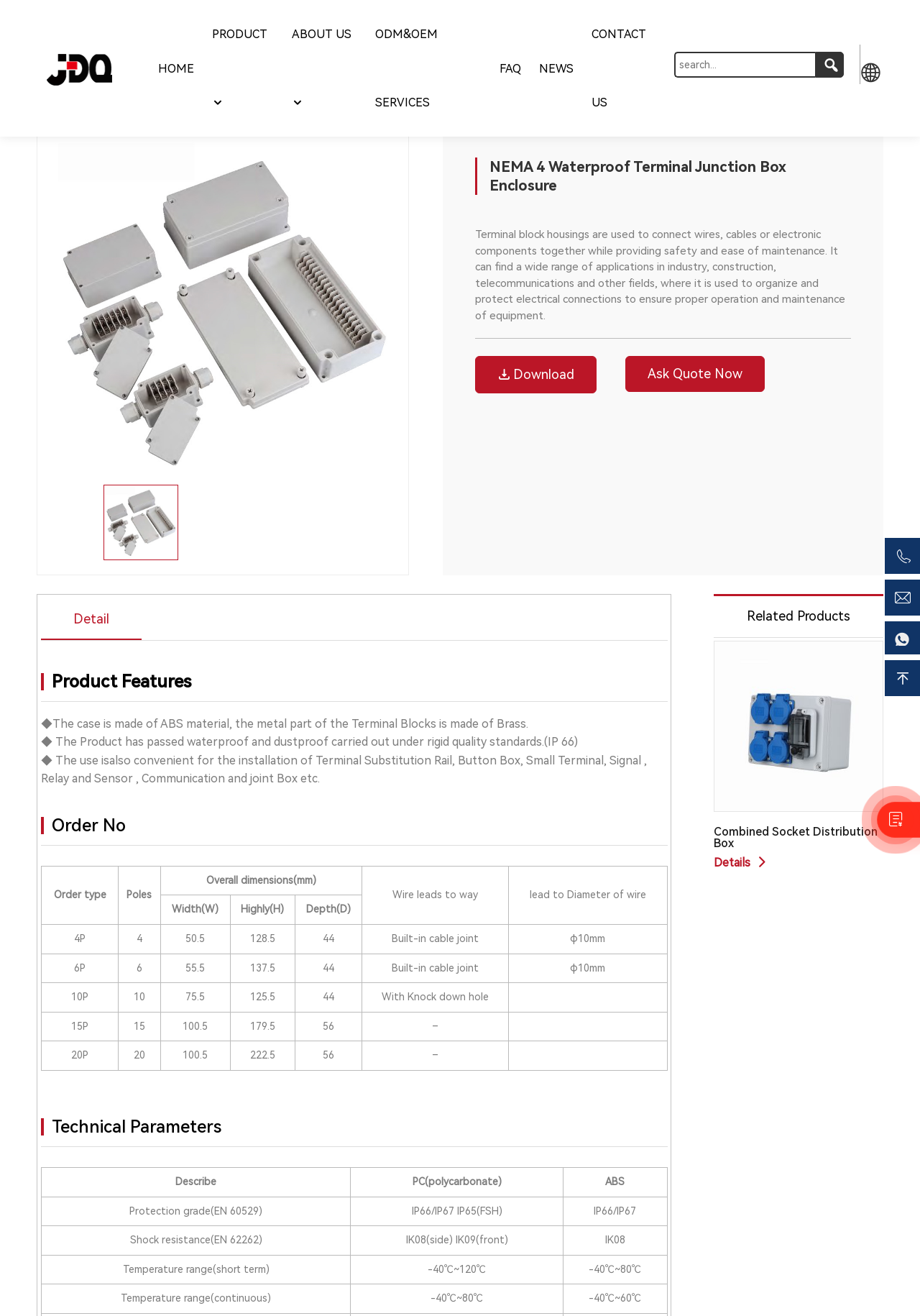Highlight the bounding box coordinates of the region I should click on to meet the following instruction: "View product details".

[0.045, 0.454, 0.154, 0.486]